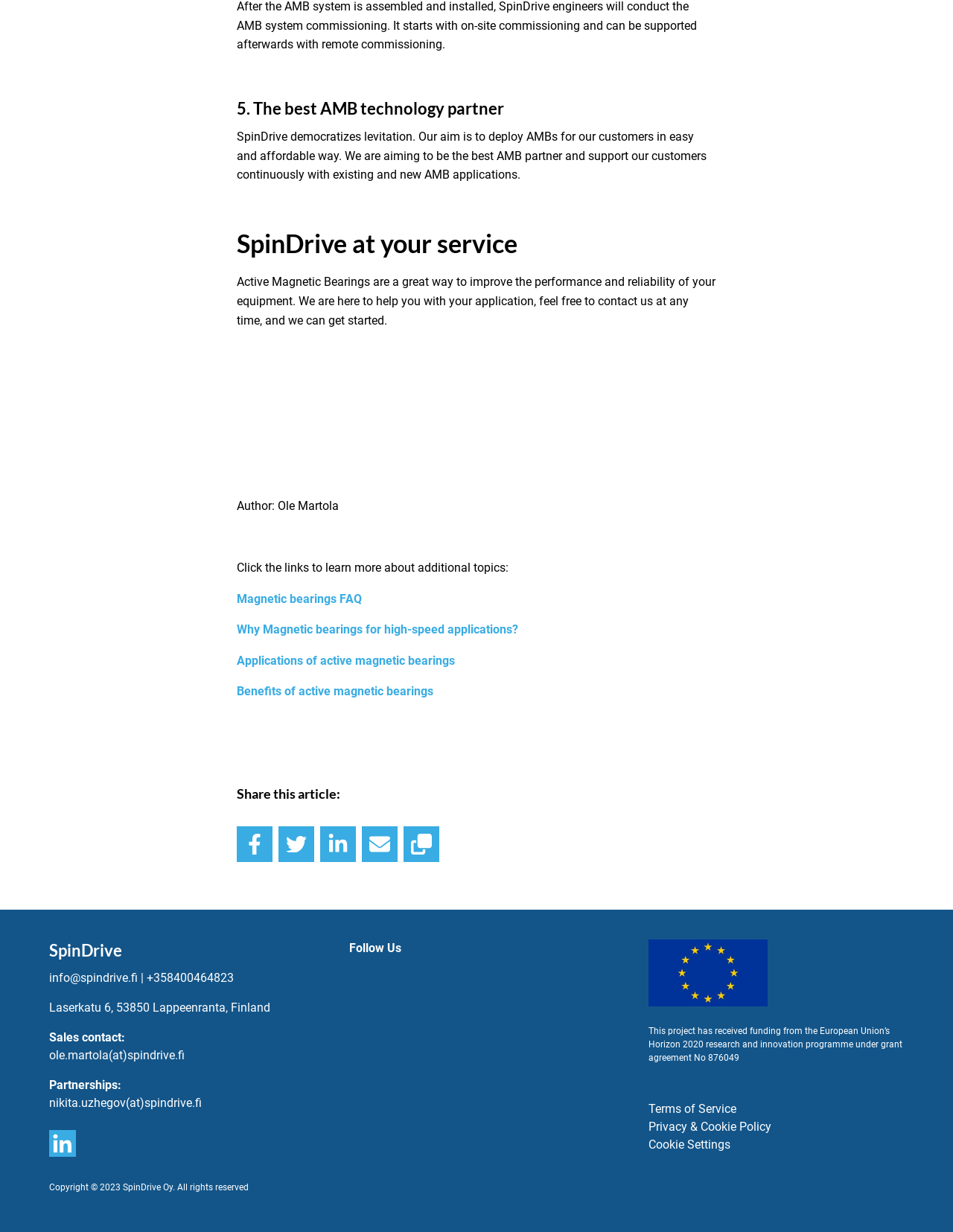What is the purpose of the links at the bottom of the webpage?
With the help of the image, please provide a detailed response to the question.

The links at the bottom of the webpage are labeled as 'Click the links to learn more about additional topics:' which suggests that they provide further information on related subjects.